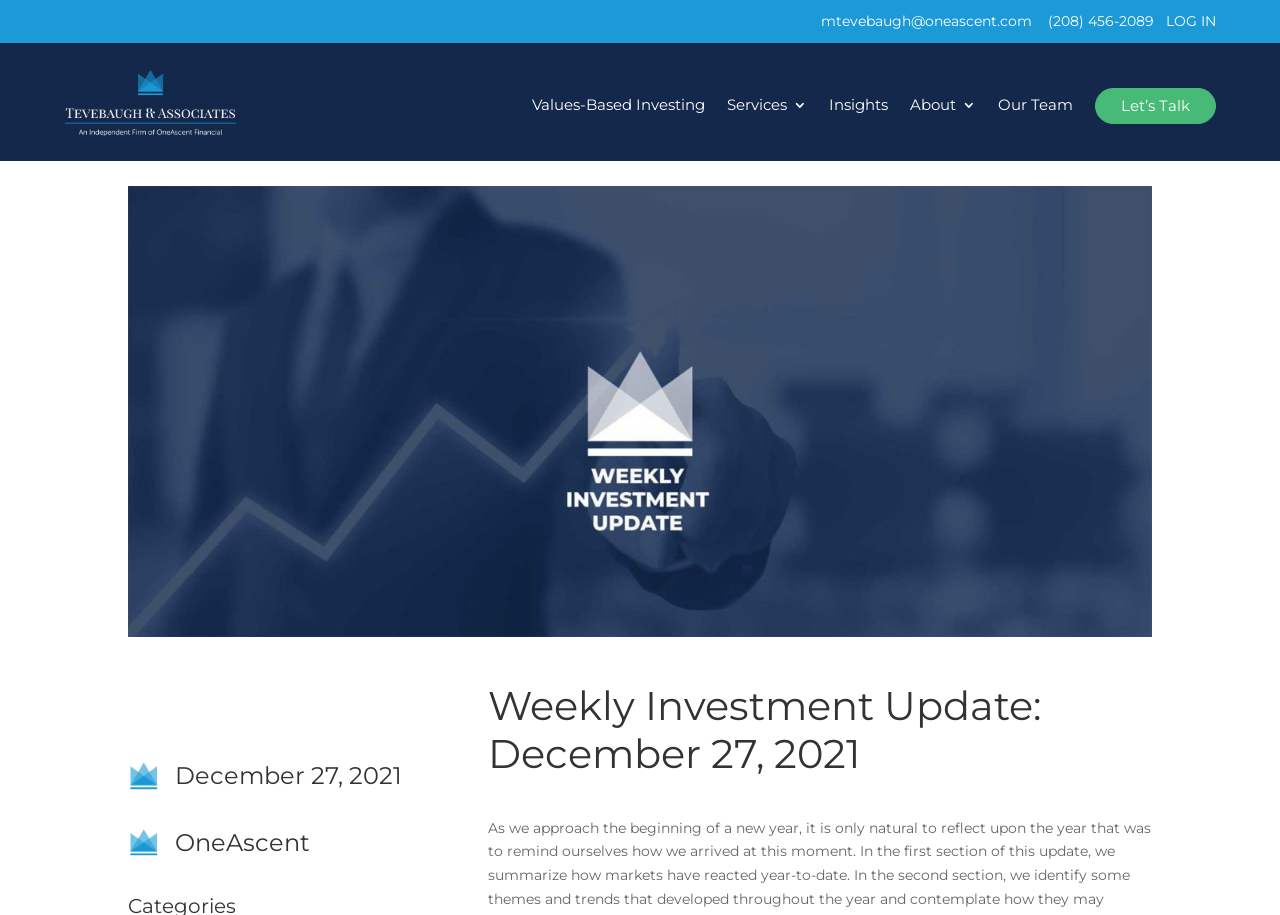Show the bounding box coordinates of the region that should be clicked to follow the instruction: "Visit the OneAscent website."

[0.137, 0.905, 0.242, 0.937]